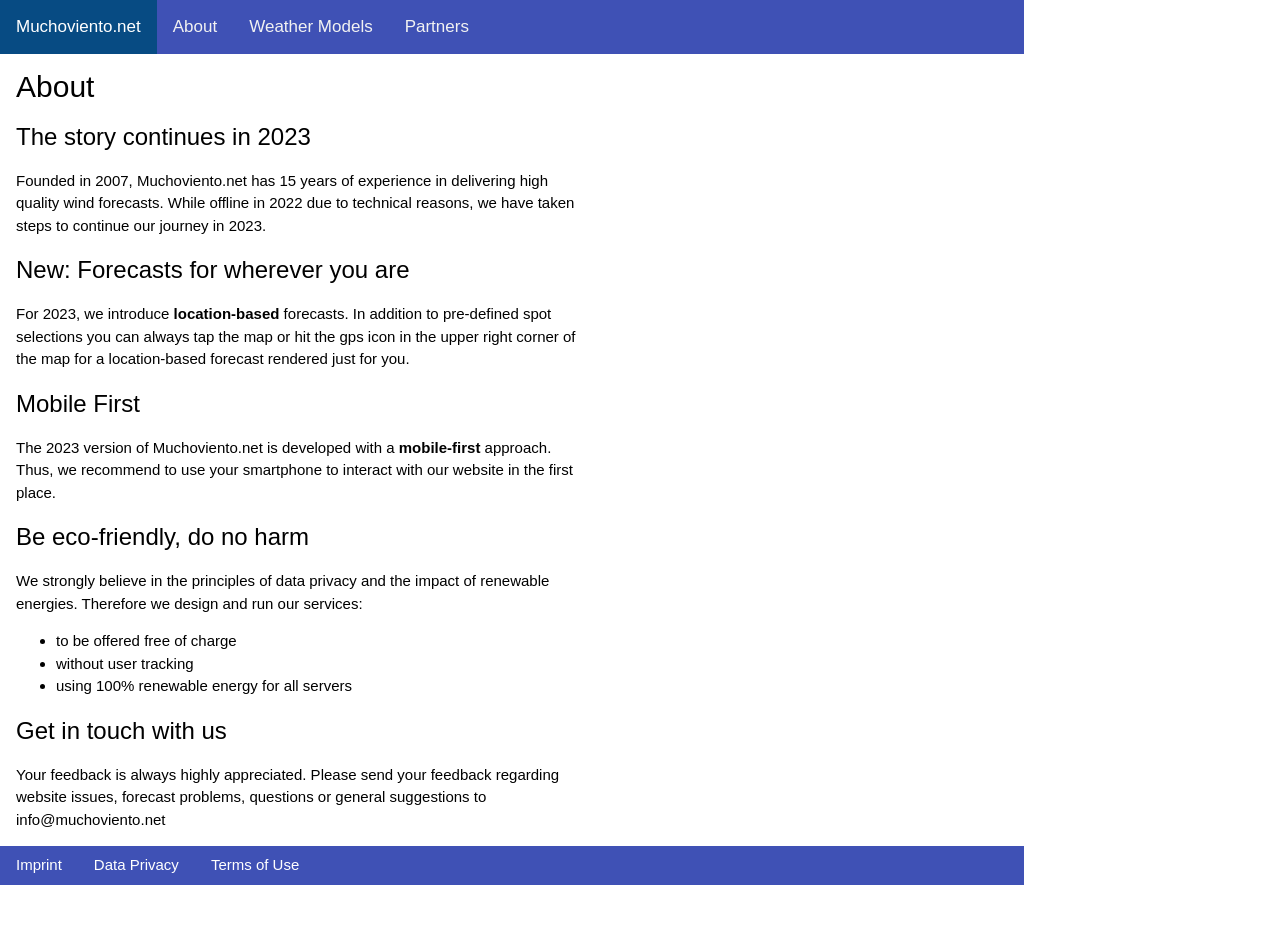How can users provide feedback to the website?
Please analyze the image and answer the question with as much detail as possible.

The webpage provides an email address, info@muchoviento.net, where users can send their feedback regarding website issues, forecast problems, questions, or general suggestions.